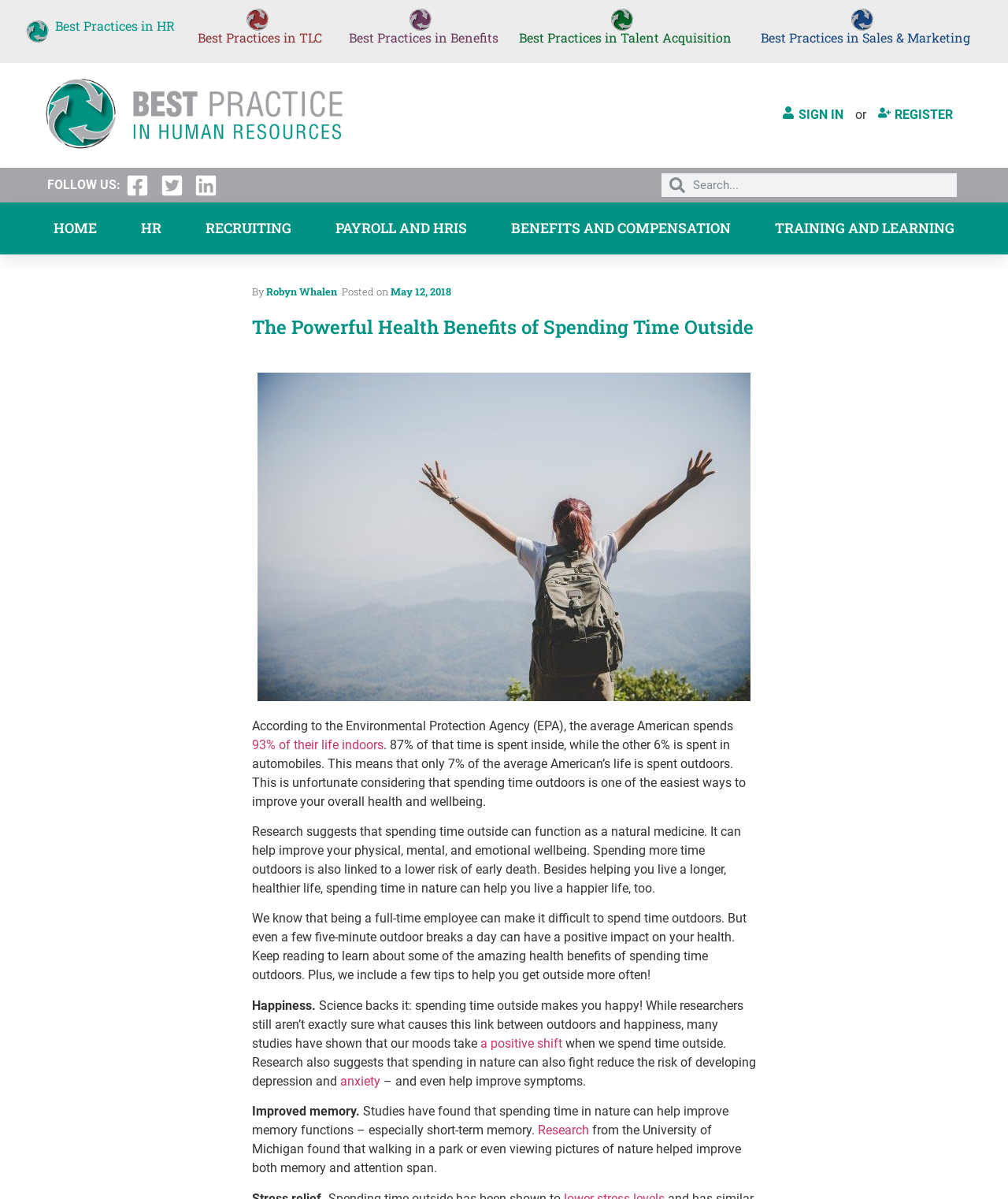Find the coordinates for the bounding box of the element with this description: "Training and Learning".

[0.747, 0.169, 0.969, 0.212]